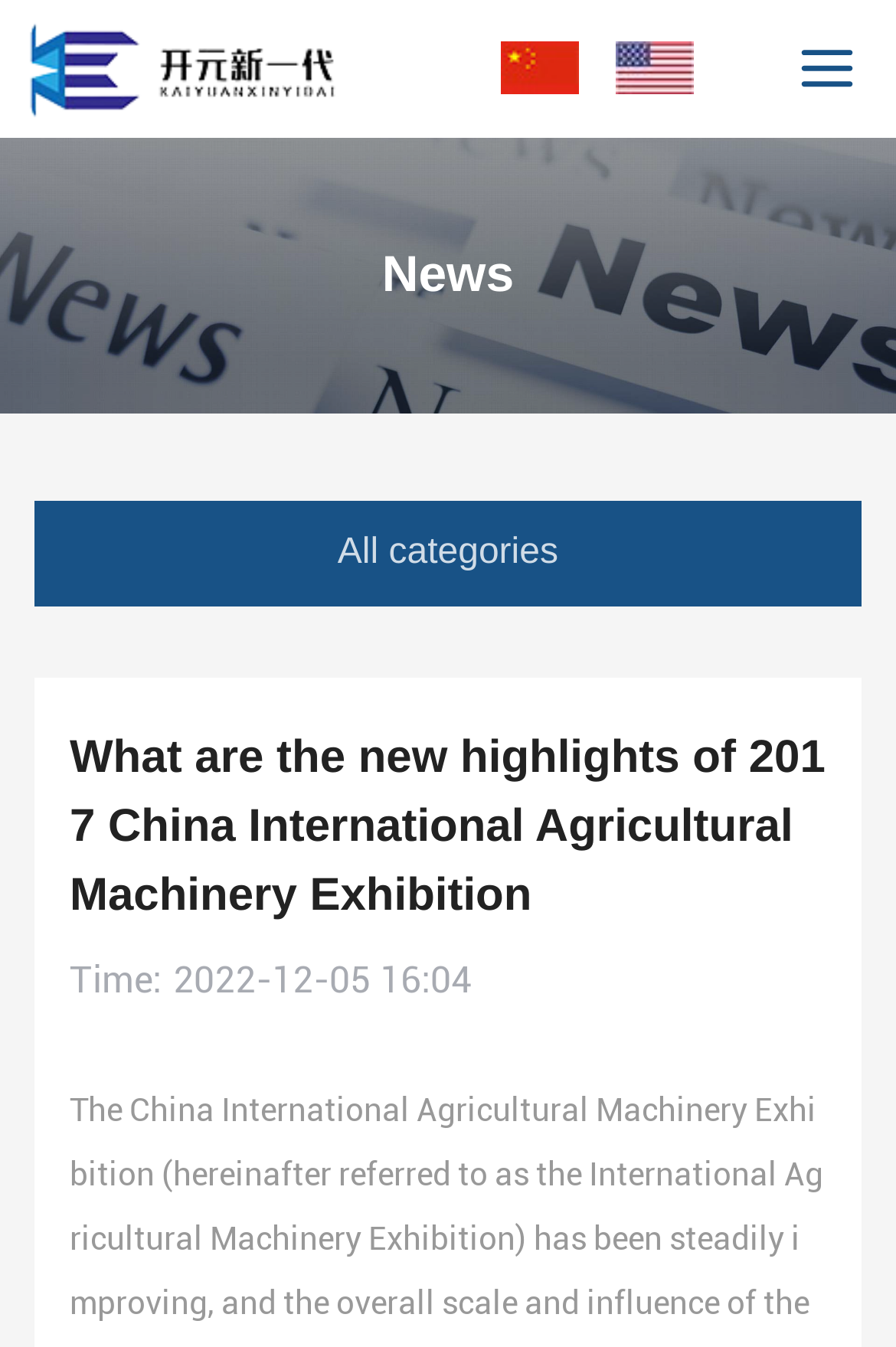Please answer the following question using a single word or phrase: 
What is the category of the news section?

Agricultural Machinery